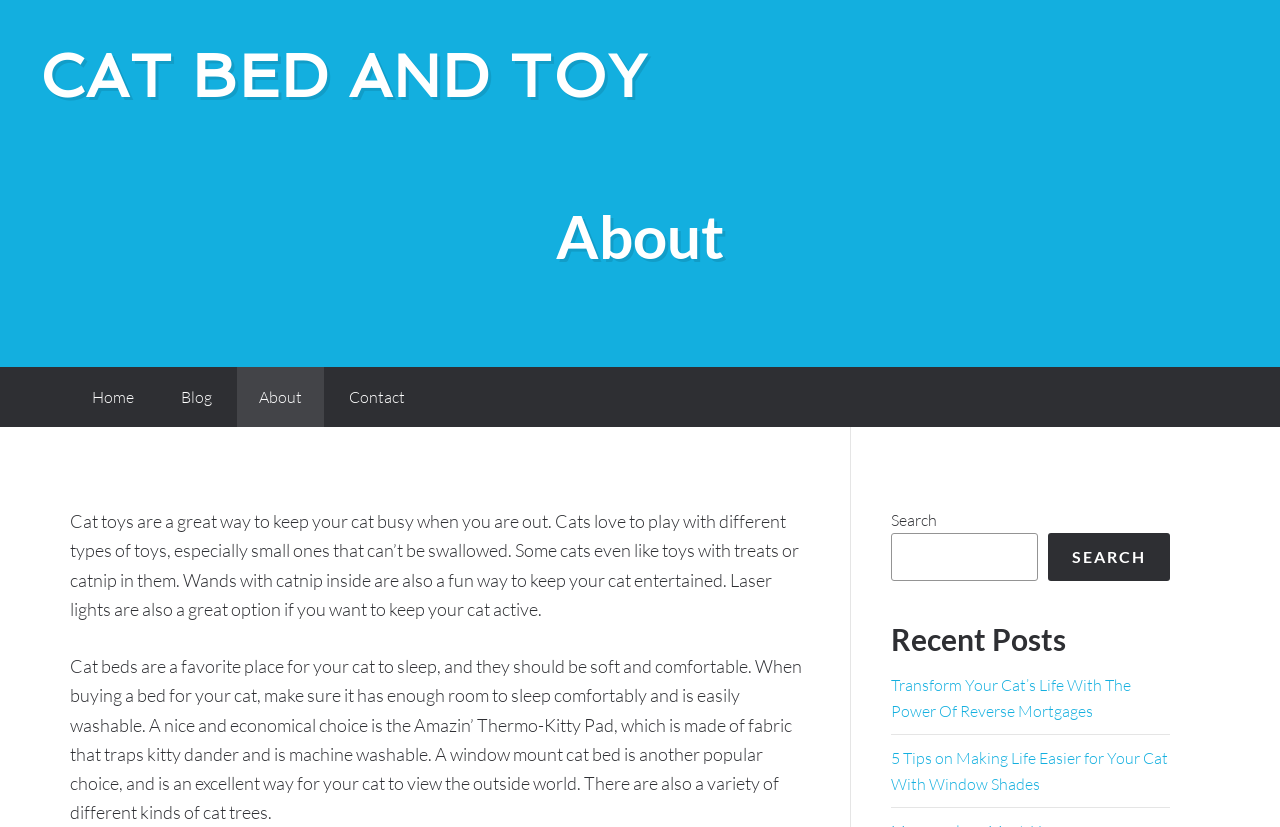Respond with a single word or short phrase to the following question: 
What is the purpose of cat toys?

Keep cat busy